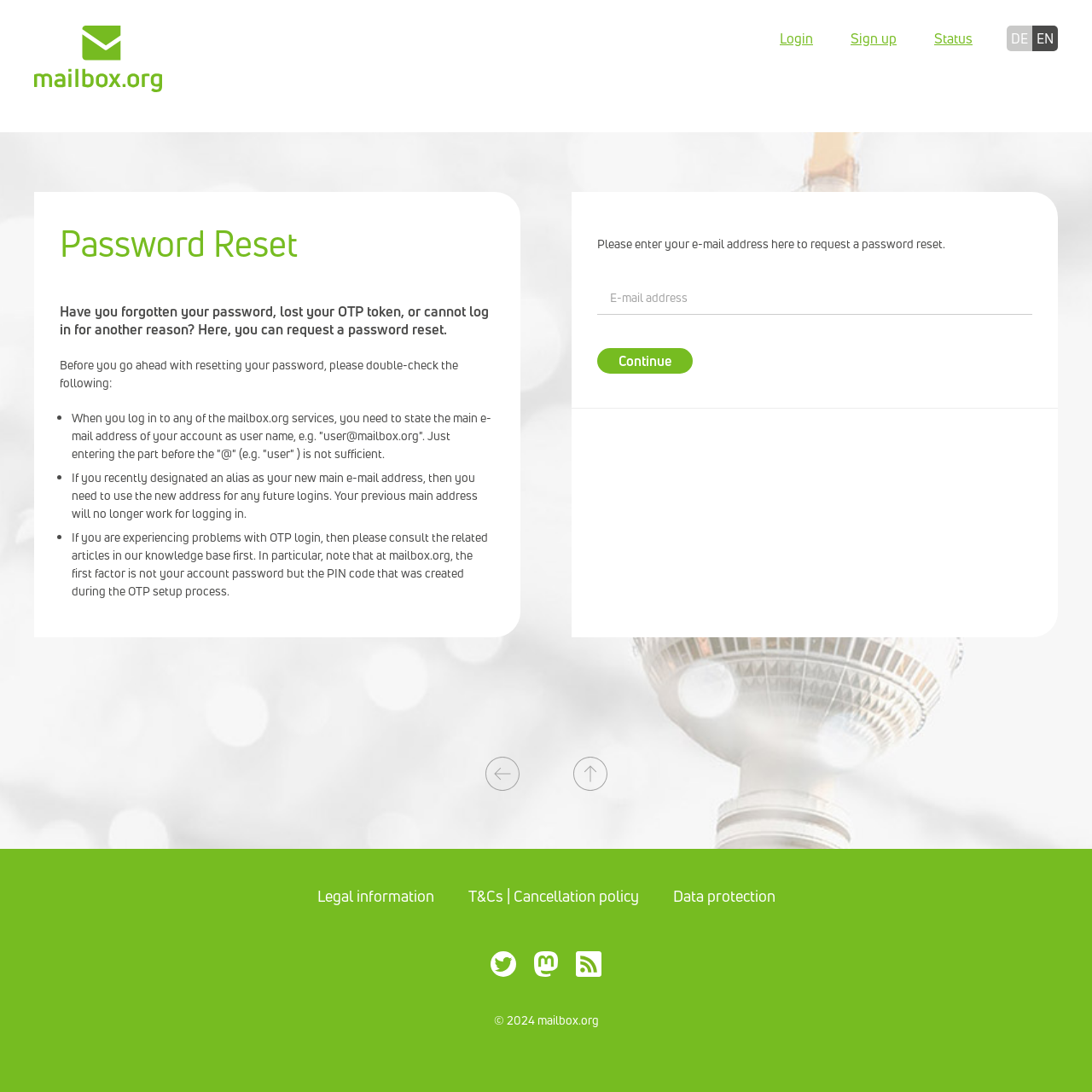What is the button below the email address textbox for?
Please provide a comprehensive answer based on the visual information in the image.

The button is labeled 'Continue' and is likely used to proceed with the password reset process after the user has entered their email address.